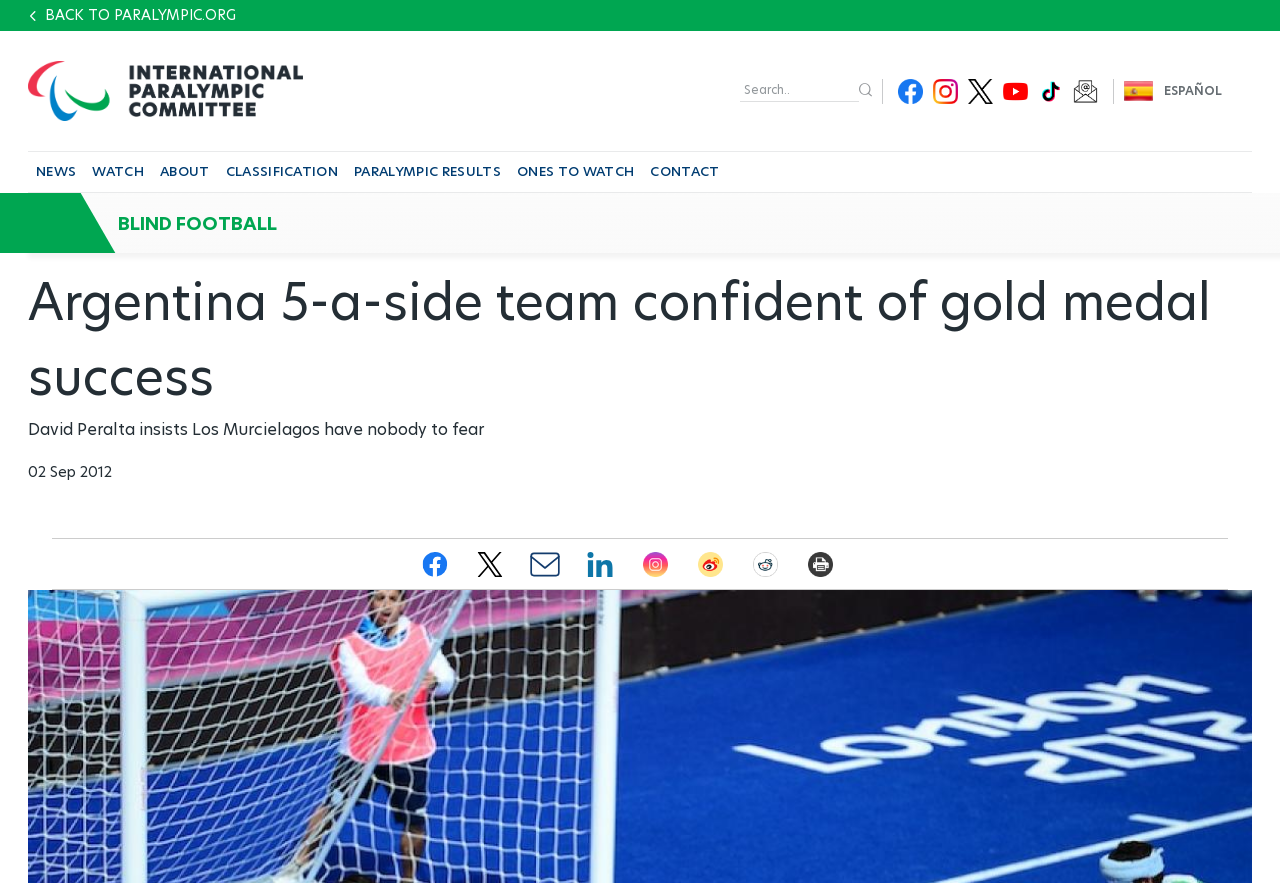What is the language option available on the webpage?
Answer with a single word or phrase by referring to the visual content.

ESPAÑOL